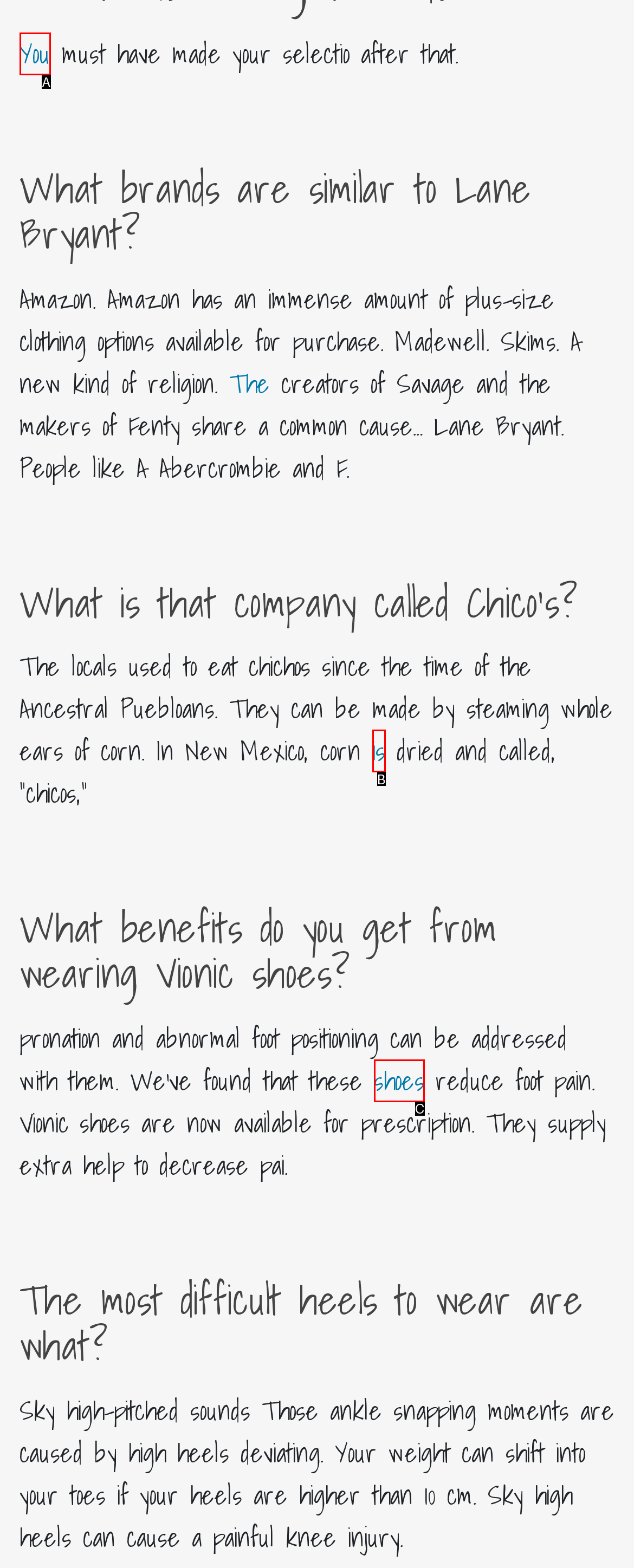Identify the option that corresponds to the description: You 
Provide the letter of the matching option from the available choices directly.

A